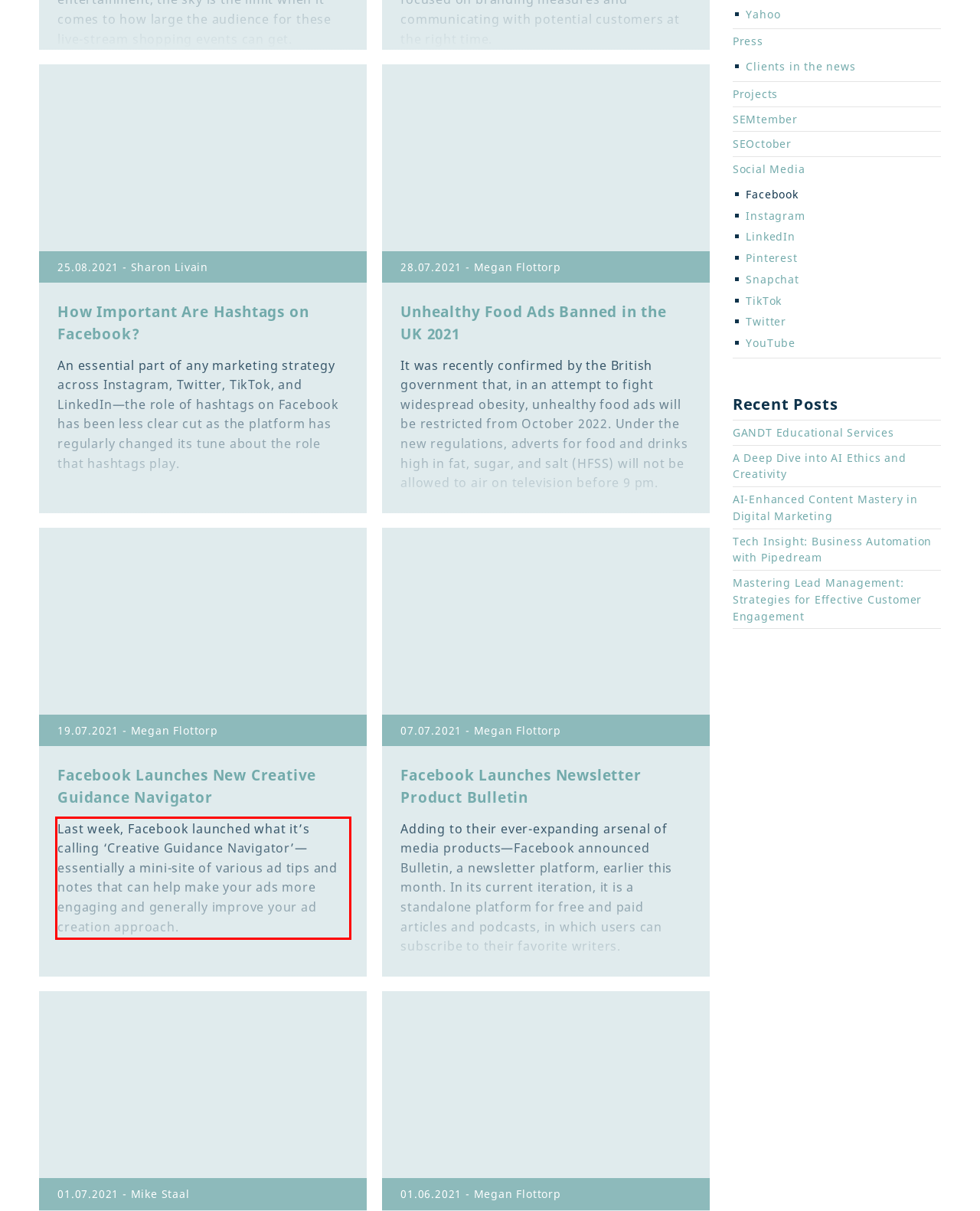Using the provided screenshot, read and generate the text content within the red-bordered area.

Last week, Facebook launched what it’s calling ‘Creative Guidance Navigator’—essentially a mini-site of various ad tips and notes that can help make your ads more engaging and generally improve your ad creation approach.